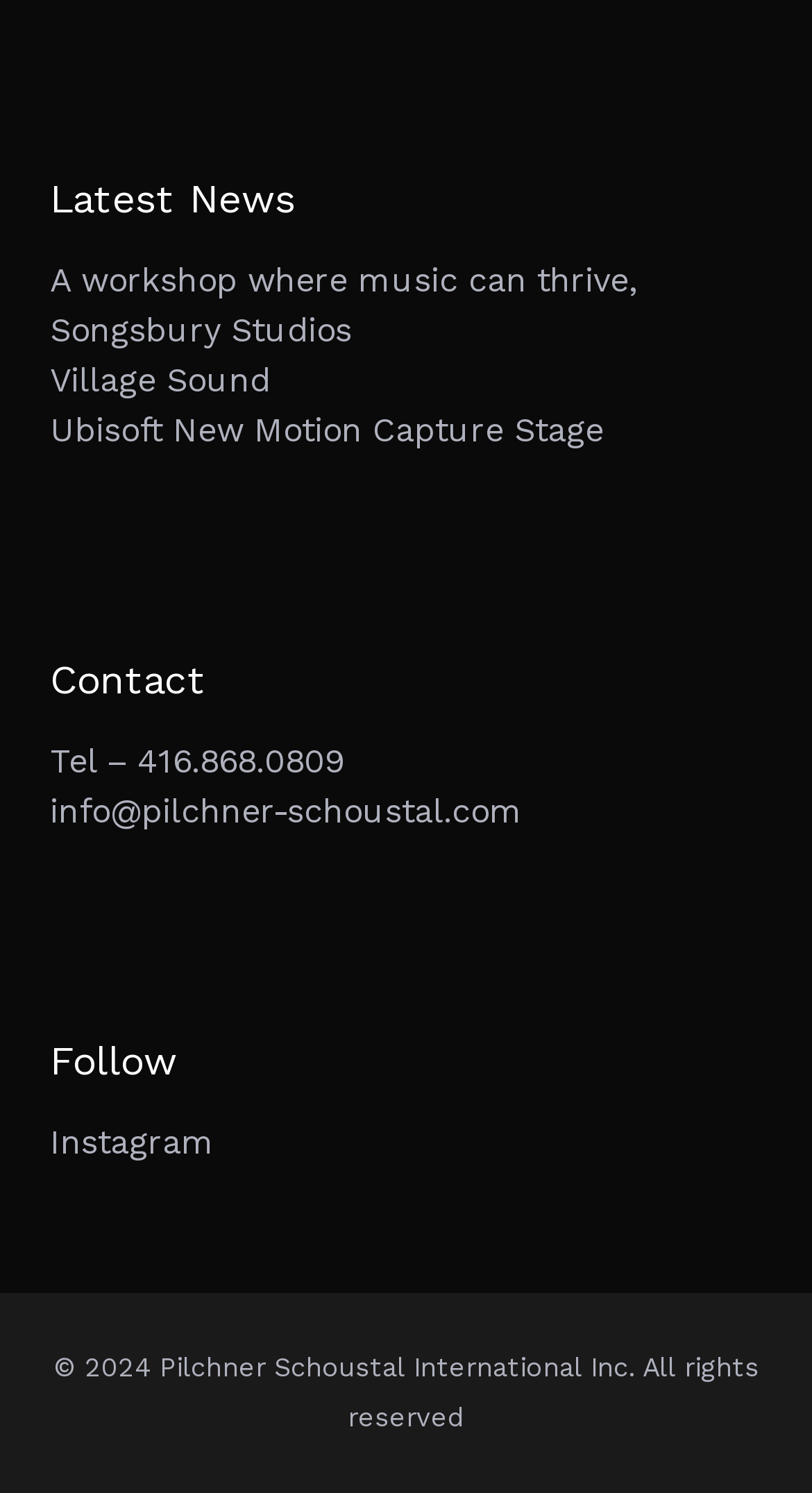Provide the bounding box coordinates in the format (top-left x, top-left y, bottom-right x, bottom-right y). All values are floating point numbers between 0 and 1. Determine the bounding box coordinate of the UI element described as: Village Sound

[0.062, 0.241, 0.333, 0.268]